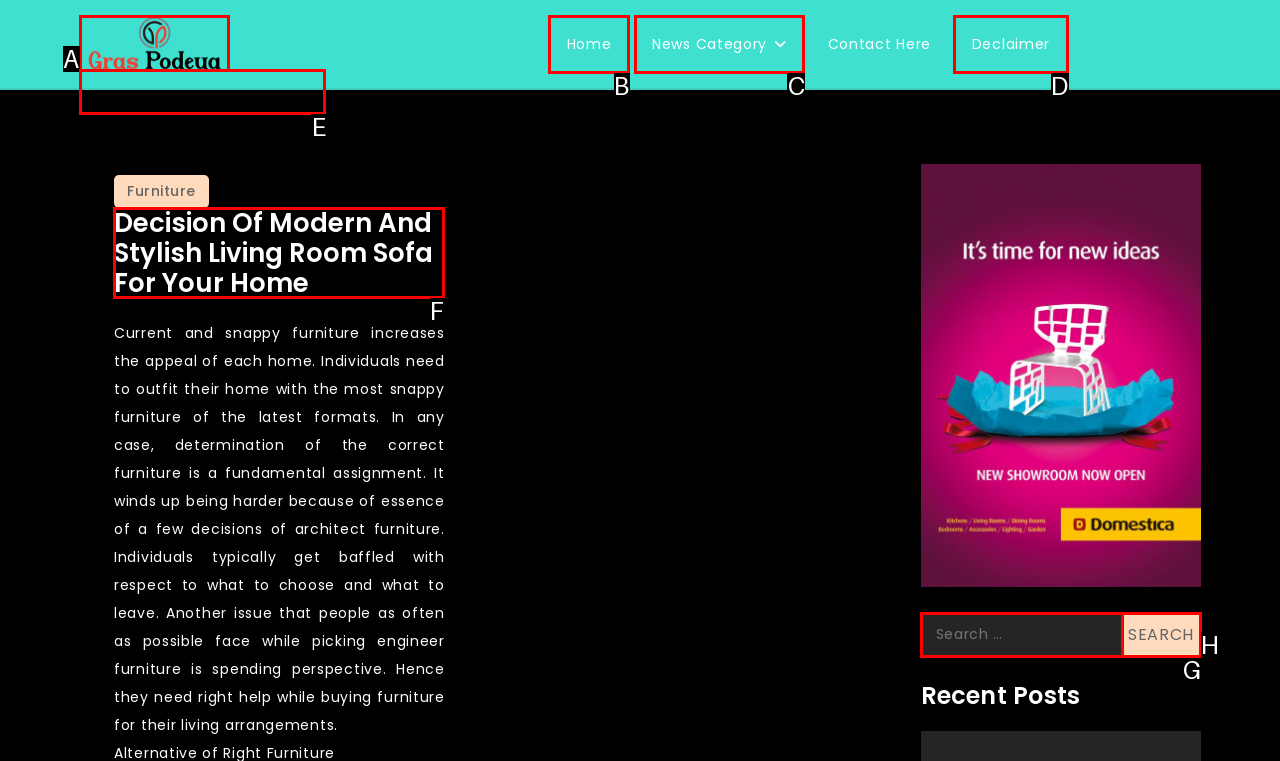Tell me which letter I should select to achieve the following goal: Read the 'Decision Of Modern And Stylish Living Room Sofa For Your Home' article
Answer with the corresponding letter from the provided options directly.

F